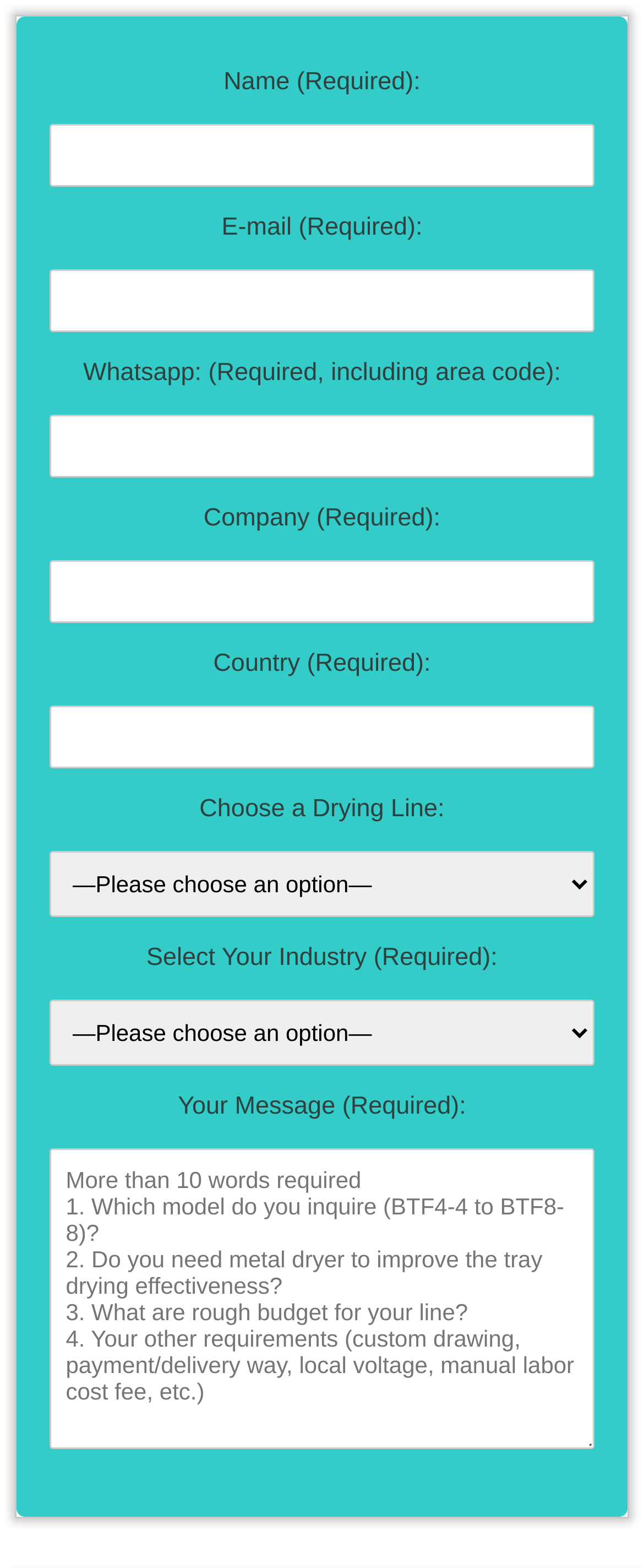Show me the bounding box coordinates of the clickable region to achieve the task as per the instruction: "Choose your industry".

[0.076, 0.638, 0.924, 0.68]